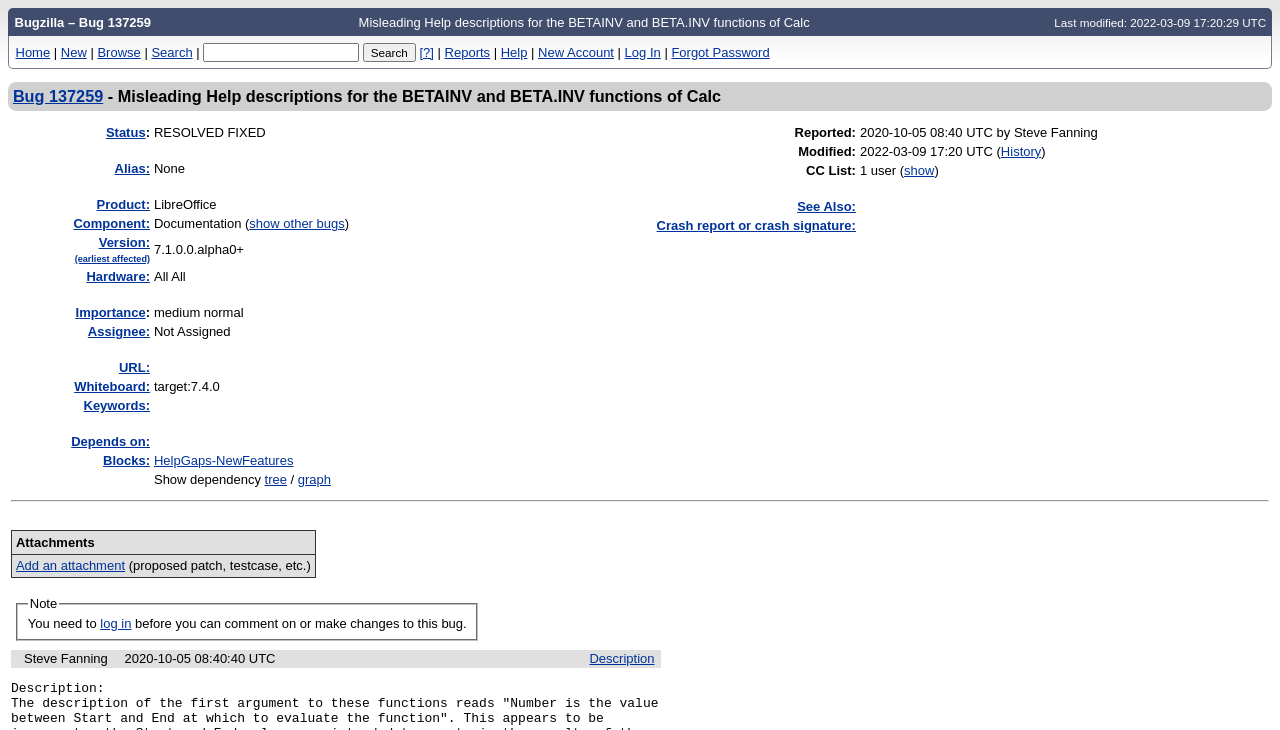What is the version affected by bug 137259?
Using the visual information, reply with a single word or short phrase.

7.1.0.0.alpha0+